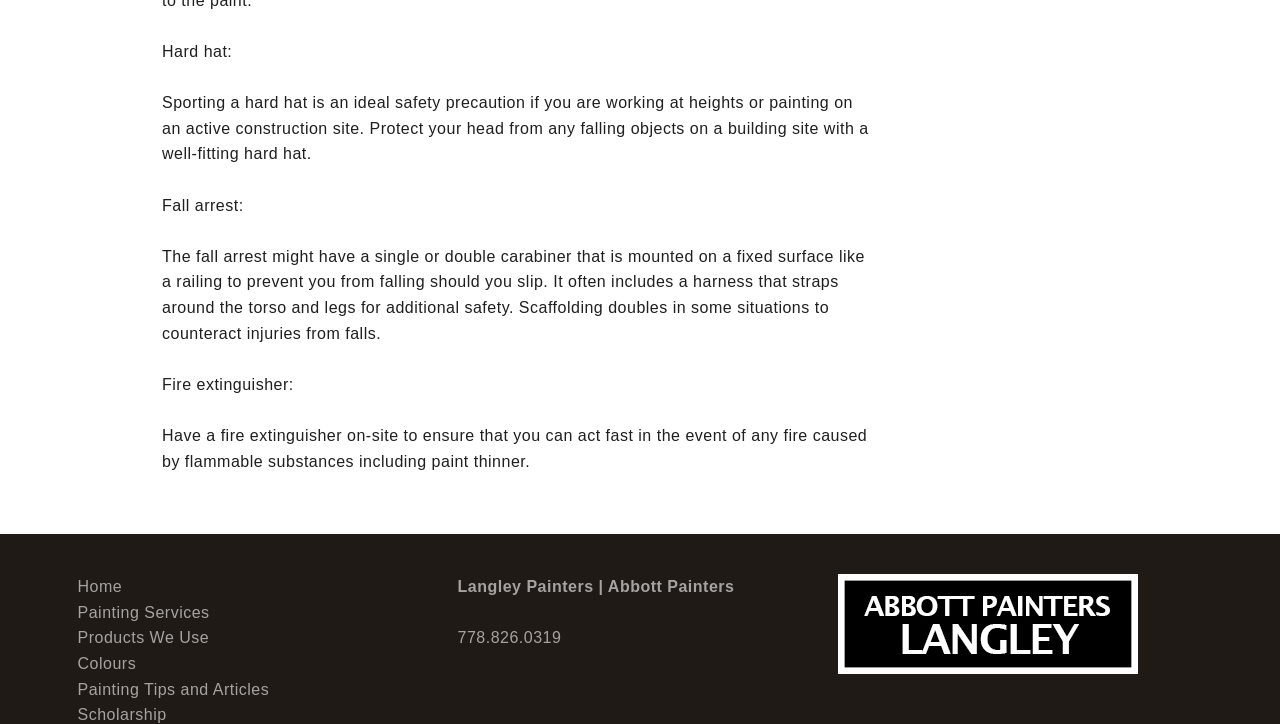Using the provided element description: "Painting Tips and Articles", identify the bounding box coordinates. The coordinates should be four floats between 0 and 1 in the order [left, top, right, bottom].

[0.061, 0.934, 0.346, 0.97]